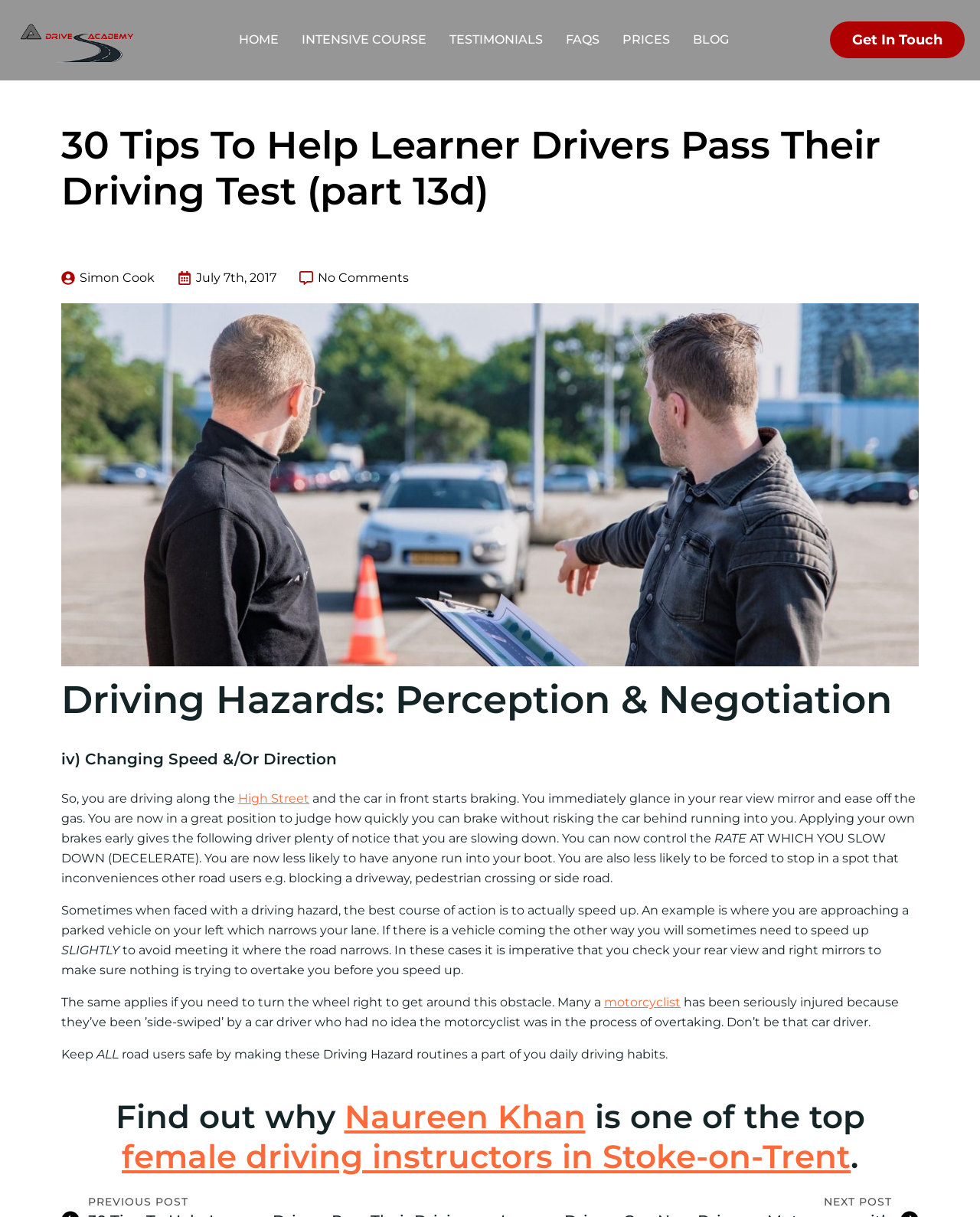Please identify the bounding box coordinates of the element that needs to be clicked to execute the following command: "Click High Street". Provide the bounding box using four float numbers between 0 and 1, formatted as [left, top, right, bottom].

[0.243, 0.65, 0.316, 0.662]